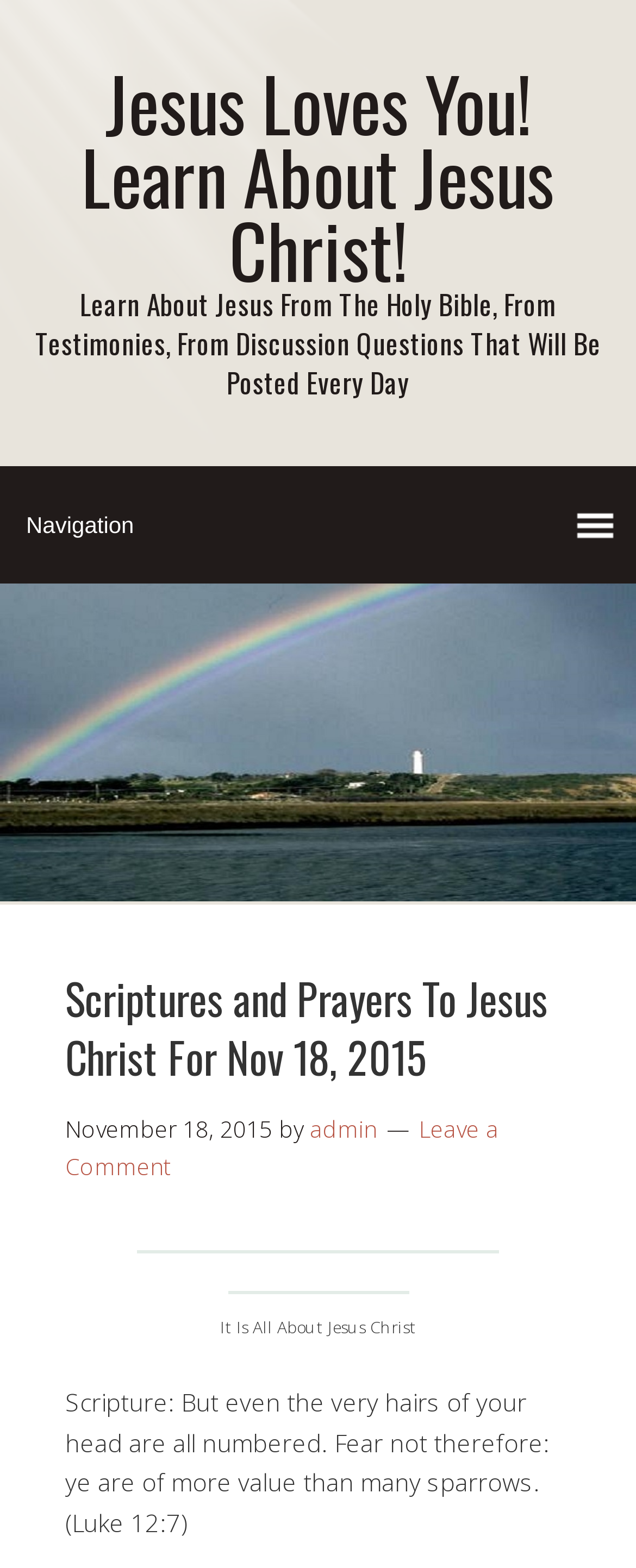Answer the question using only one word or a concise phrase: What is the source of the scripture?

Luke 12:7